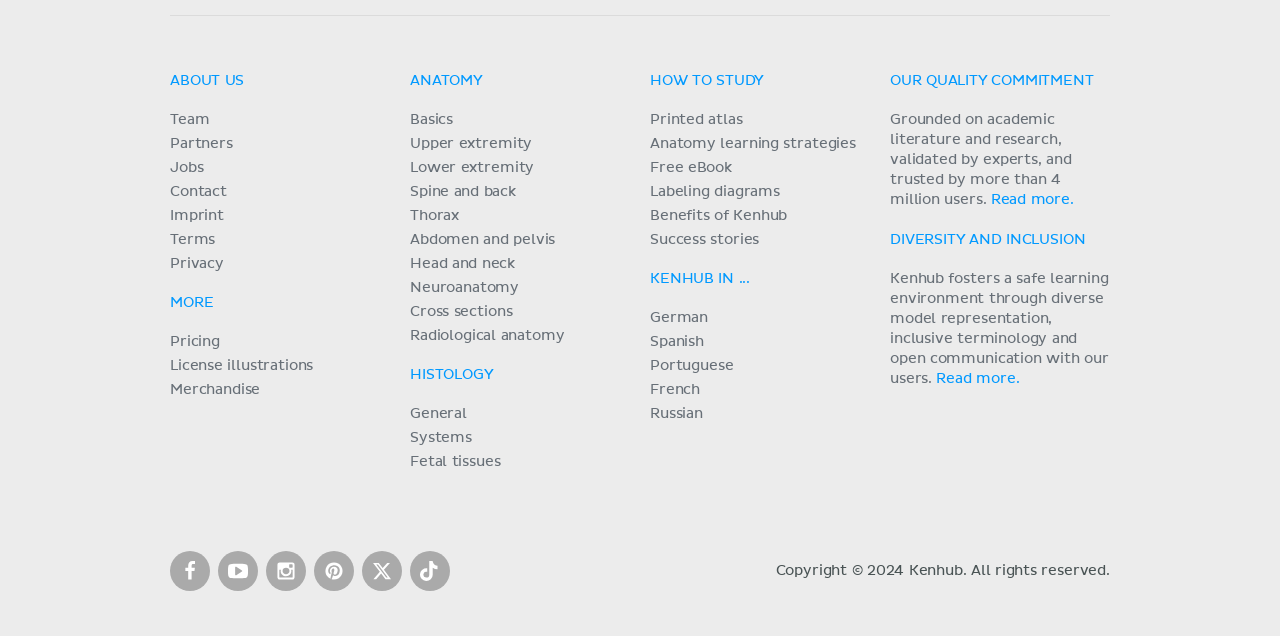Please mark the clickable region by giving the bounding box coordinates needed to complete this instruction: "Go to ANATOMY".

[0.32, 0.116, 0.377, 0.138]